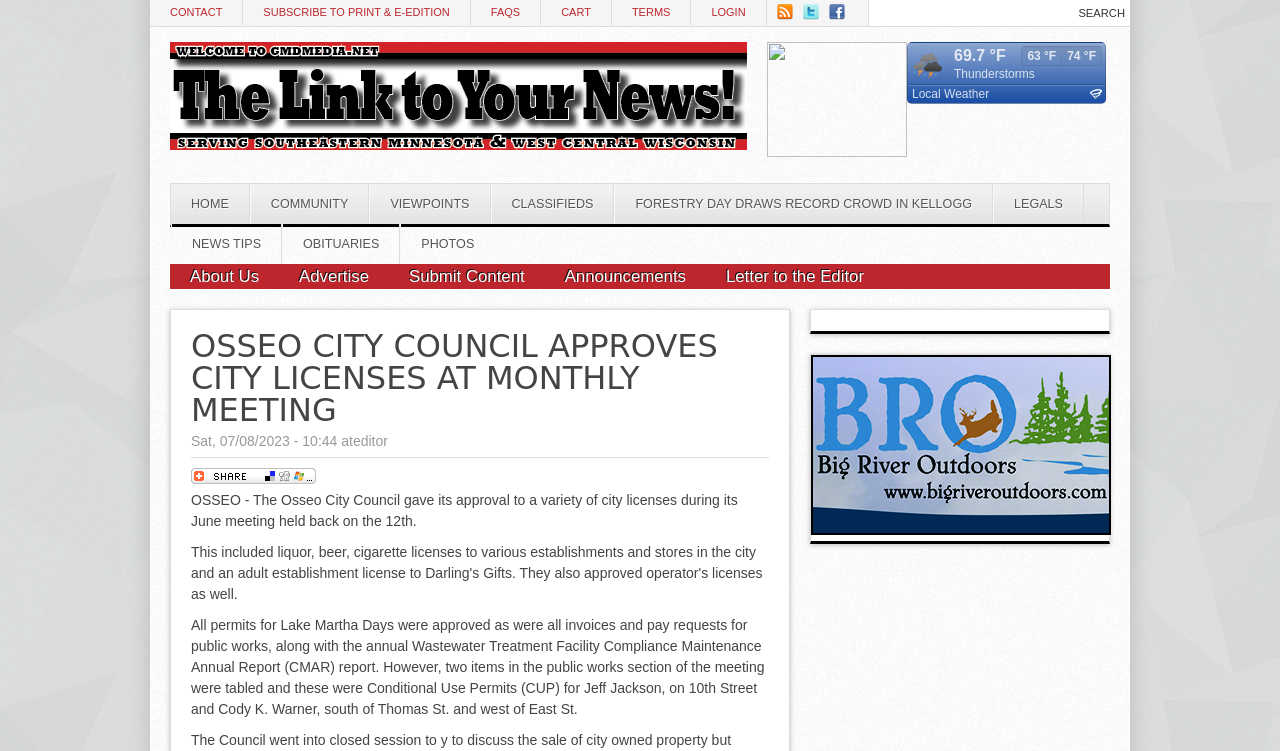Provide a brief response to the question below using one word or phrase:
What is the date of the article?

Sat, 07/08/2023